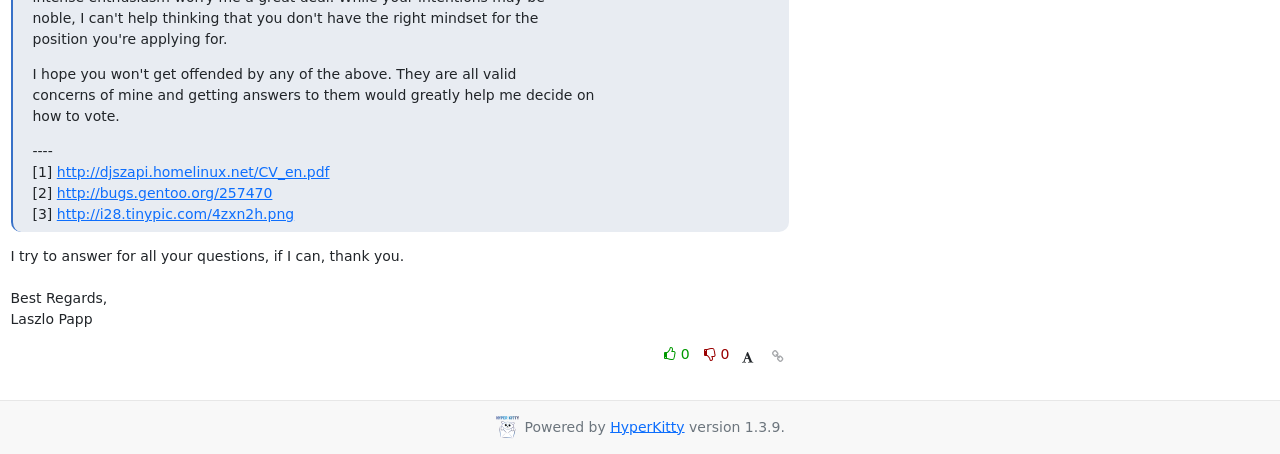Provide the bounding box coordinates for the specified HTML element described in this description: "title="Display in fixed font"". The coordinates should be four float numbers ranging from 0 to 1, in the format [left, top, right, bottom].

[0.574, 0.758, 0.595, 0.819]